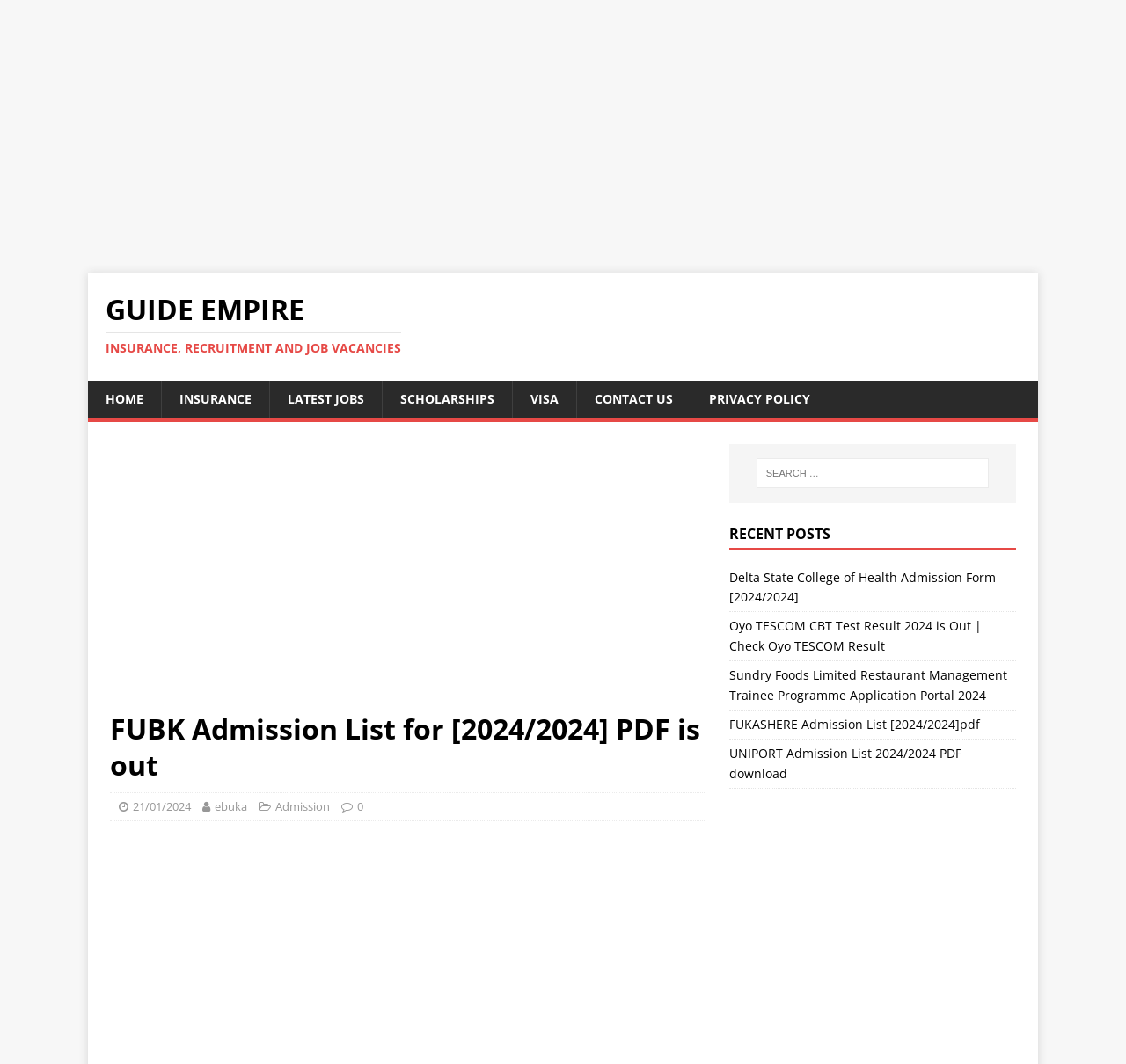Give a concise answer using only one word or phrase for this question:
What is the primary function of the links at the top of the webpage?

Navigation